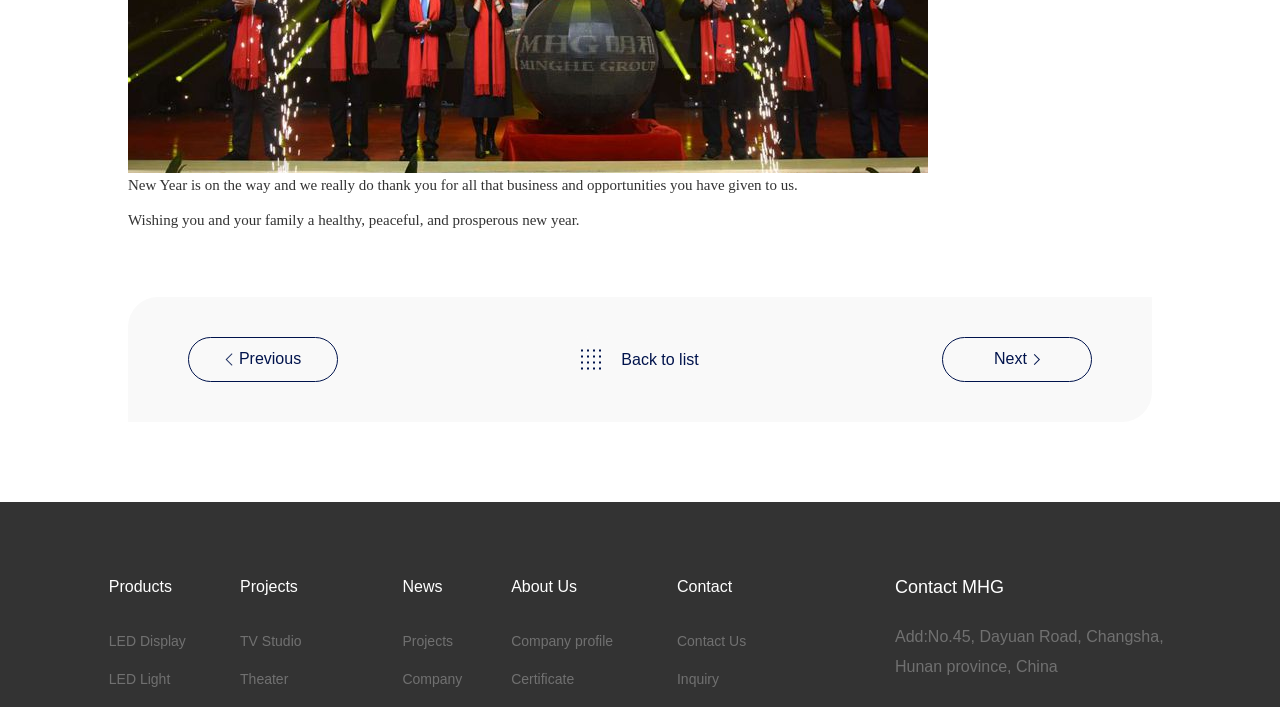Bounding box coordinates are given in the format (top-left x, top-left y, bottom-right x, bottom-right y). All values should be floating point numbers between 0 and 1. Provide the bounding box coordinate for the UI element described as: Best Affiliate Programs

None